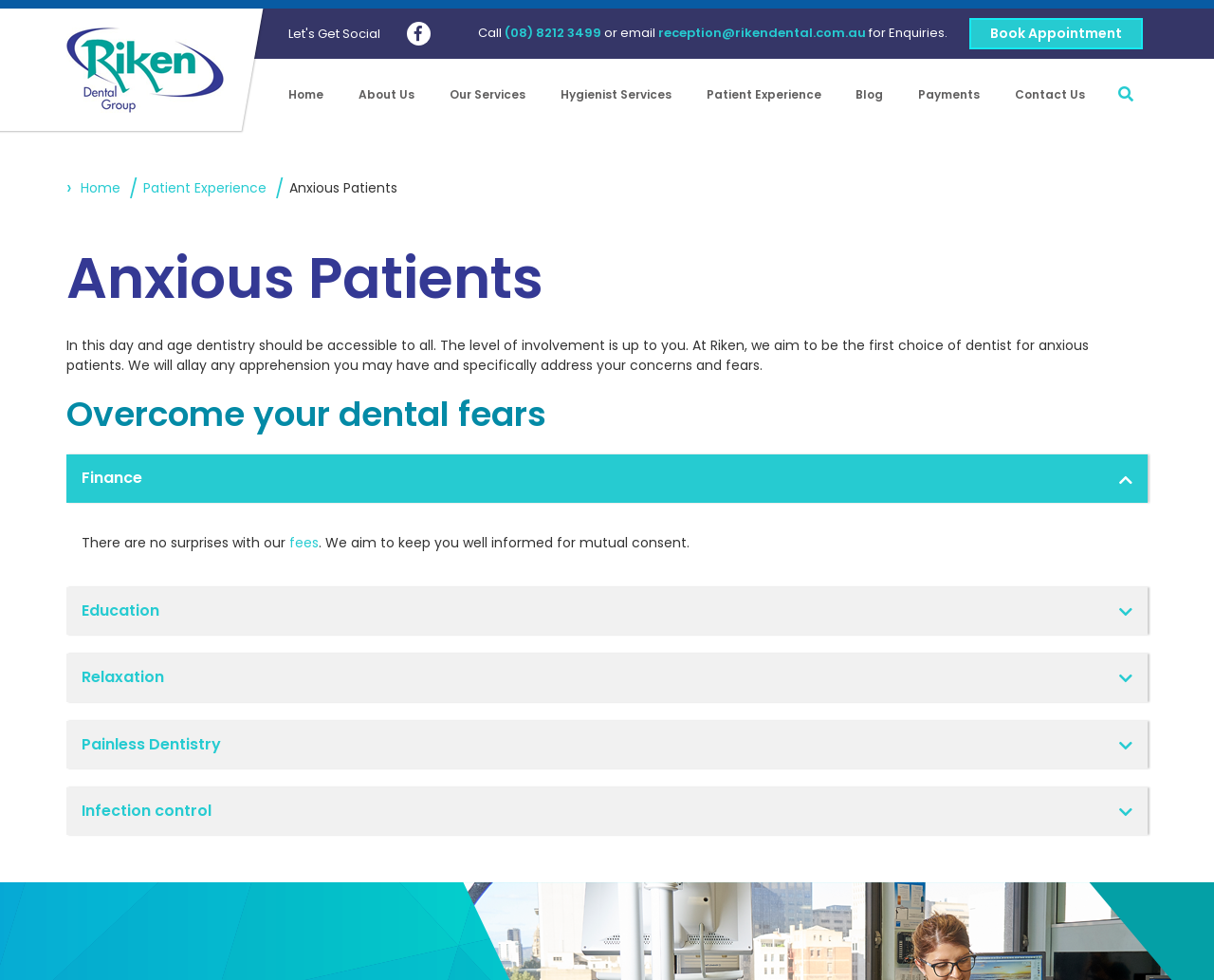Create a detailed narrative describing the layout and content of the webpage.

The webpage is about Riken Dental, specifically catering to anxious patients. At the top left, there is a link to the homepage, followed by a series of links to different sections of the website, including "About Us", "Our Services", and "Contact Us". 

Below these links, there is a prominent heading "Anxious Patients" and a brief introduction to Riken Dental's approach to addressing patients' concerns and fears. 

To the right of the introduction, there is a call-to-action section with a "Call" button, a phone number, an "or email" option, and an email address for enquiries. Next to this section, there is a "Book Appointment" link.

Further down the page, there are several headings, including "Overcome your dental fears", "Finance", "Education", "Relaxation", "Painless Dentistry", and "Infection control". Each of these headings is accompanied by a brief description or introduction to the topic.

Throughout the page, there are several icons, including a phone icon, an envelope icon, and various other icons representing different aspects of dentistry.